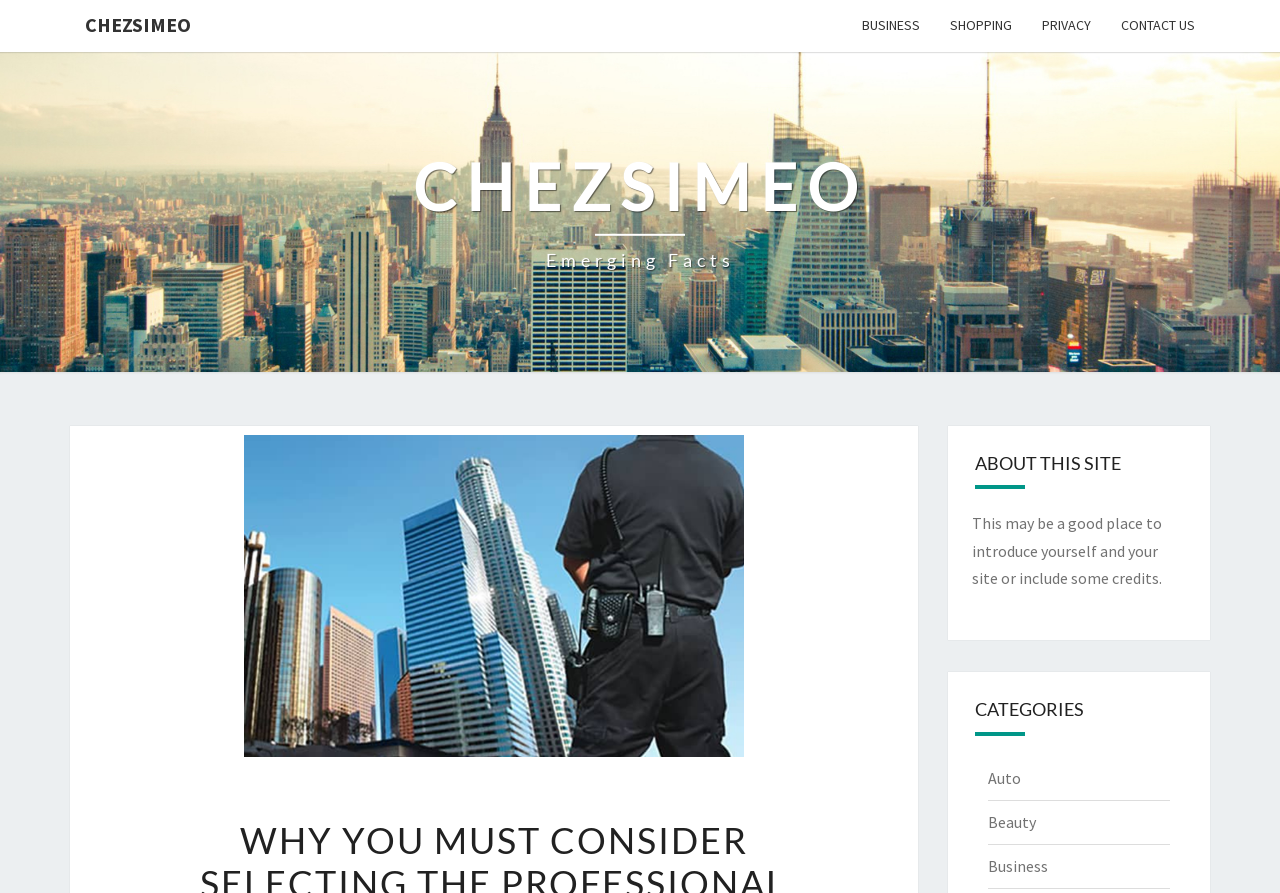What is the topic of the emerging facts section?
Give a one-word or short-phrase answer derived from the screenshot.

Security for hire